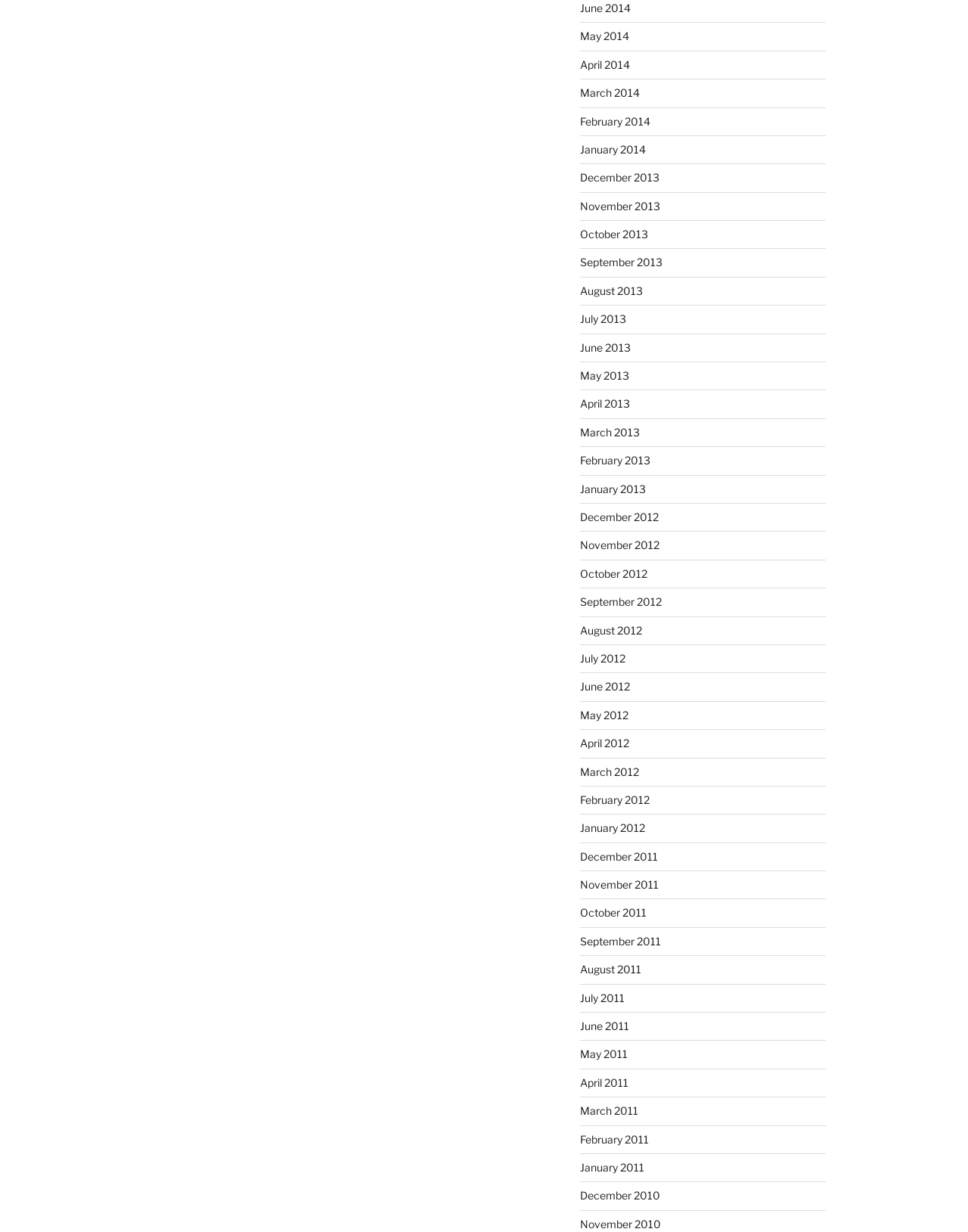Determine the bounding box coordinates of the target area to click to execute the following instruction: "View January 2012 archives."

[0.599, 0.667, 0.666, 0.677]